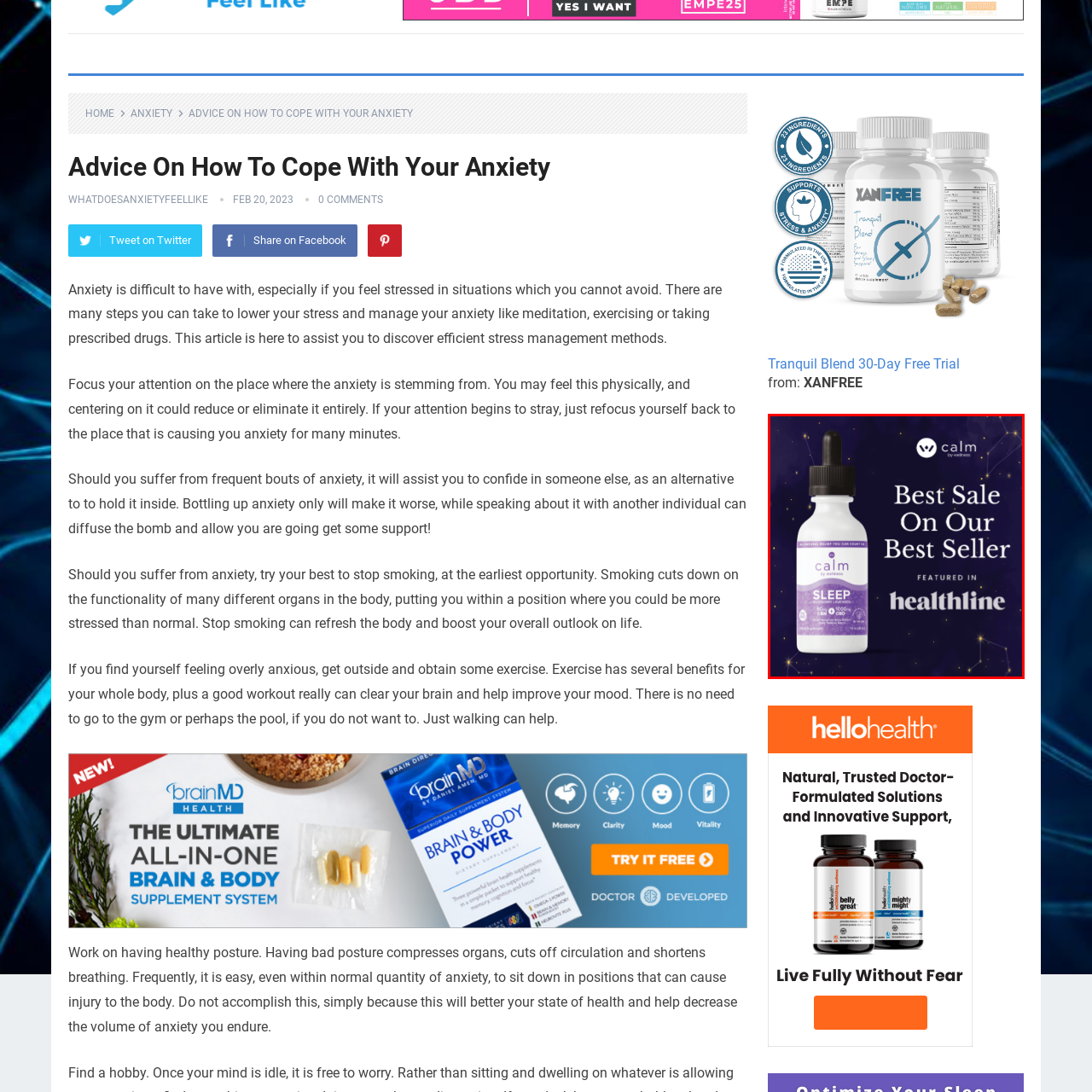Give a detailed account of the visual elements present in the image highlighted by the red border.

The image showcases a product from Calm by Wellness, specifically their "Sleep" tincture, which is labeled as the "Best Sale On Our Best Seller." The tincture bottle features a sleek design with a white base and a purple label that emphasizes its natural ingredients, including 100% CBD. The background is a starry night scene, creating a calming atmosphere that aligns with the product's purpose of promoting better sleep. The text also indicates that this product has been featured in Healthline, a notable health publication, enhancing its credibility. This promotion appeals to those seeking natural relief from stress and anxiety, inviting customers to take advantage of this special offer.